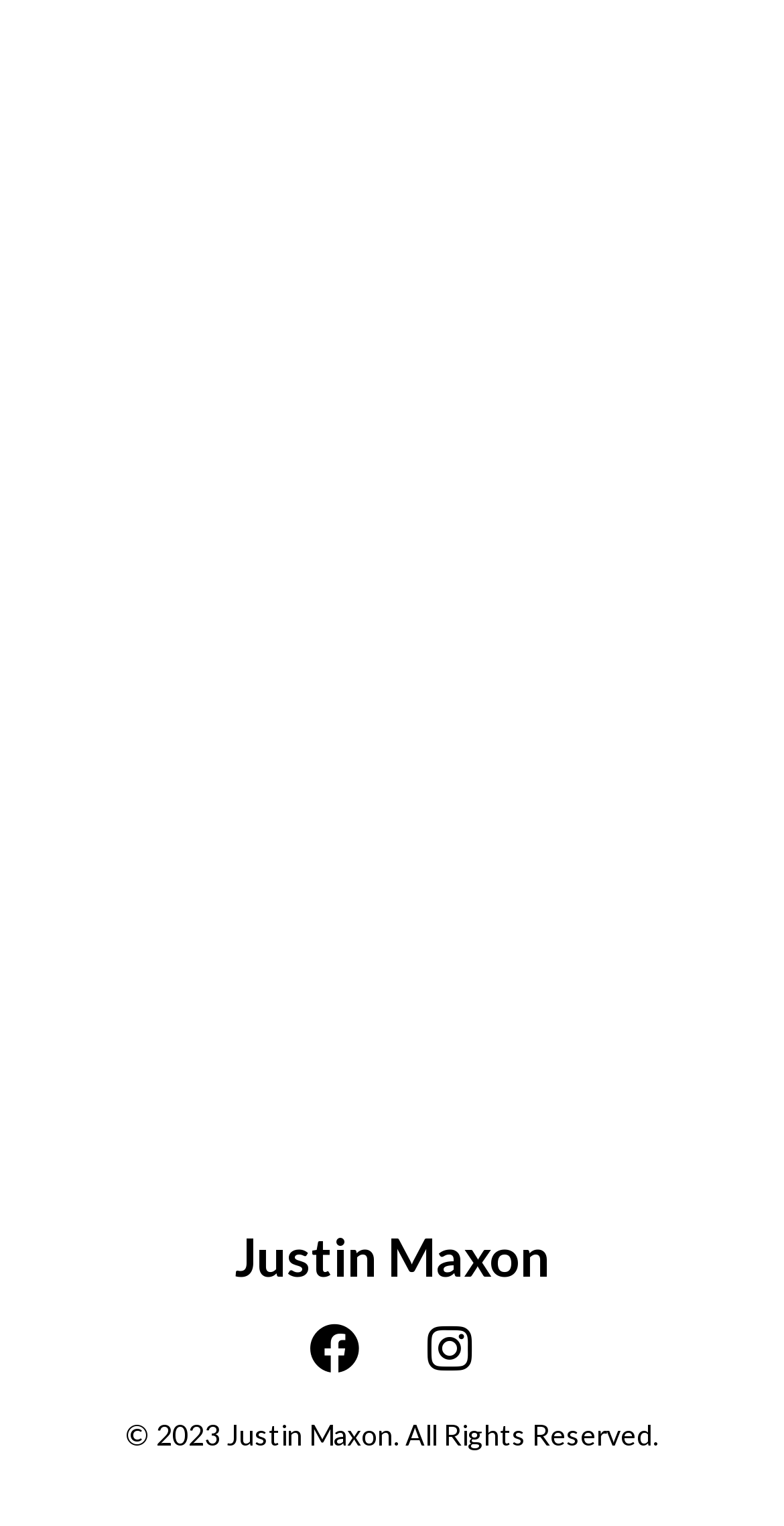Locate the bounding box coordinates for the element described below: "alt="HtE Recruitment"". The coordinates must be four float values between 0 and 1, formatted as [left, top, right, bottom].

None